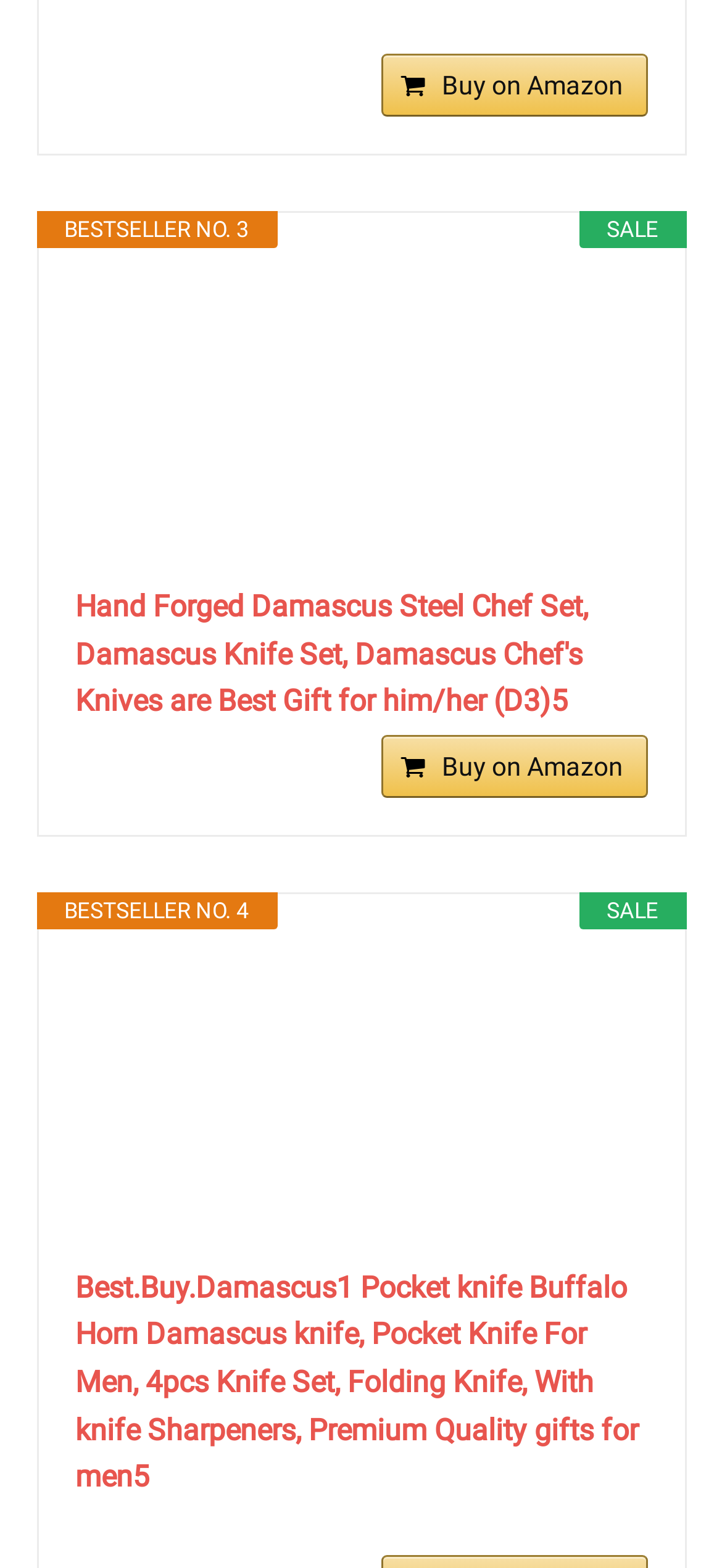What is the longest link text on the page?
Based on the screenshot, provide a one-word or short-phrase response.

Best.Buy.Damascus1 Pocket knife Buffalo Horn Damascus knife, Pocket Knife For Men, 4pcs Knife Set, Folding Knife, With knife Sharpeners, Premium Quality gifts for men